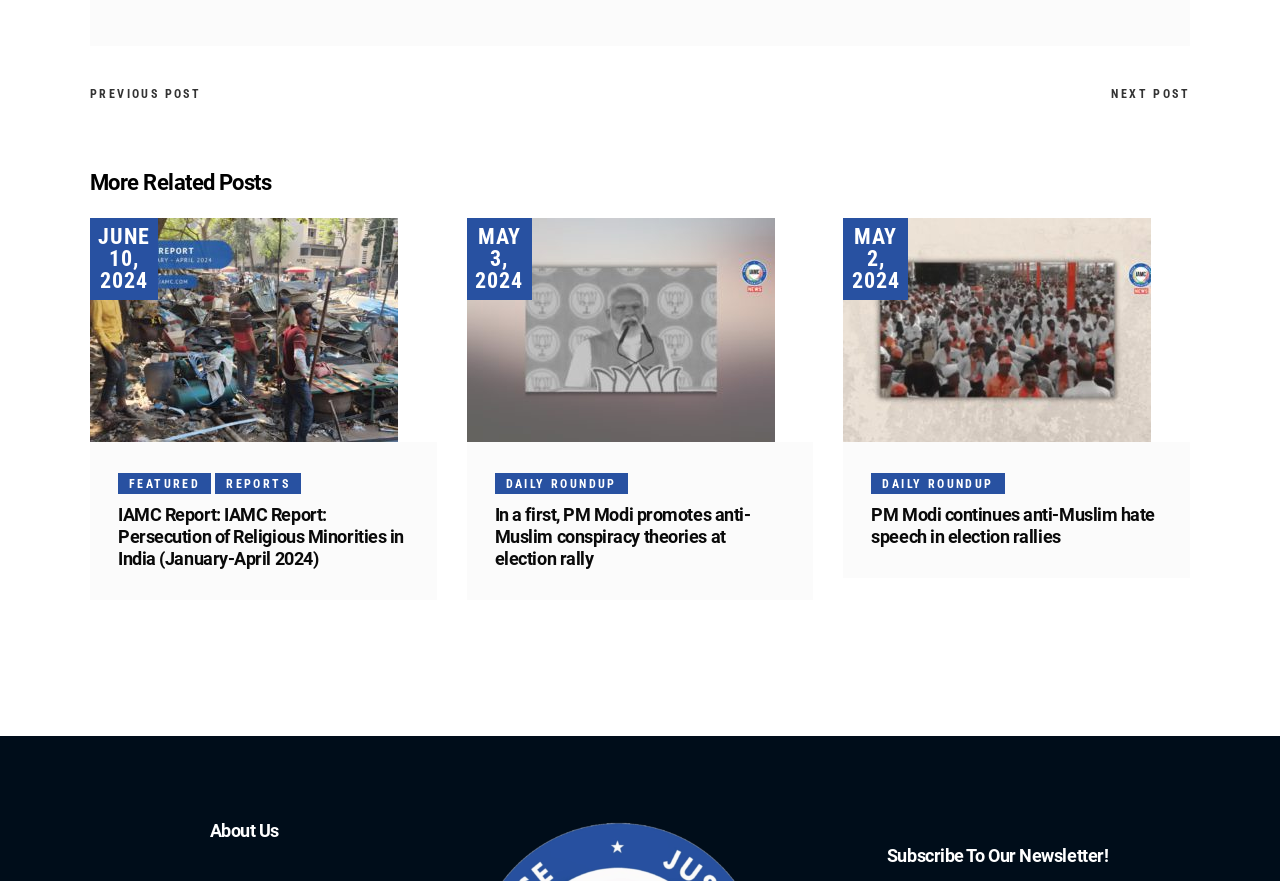Given the element description "May 3, 2024" in the screenshot, predict the bounding box coordinates of that UI element.

[0.365, 0.248, 0.415, 0.341]